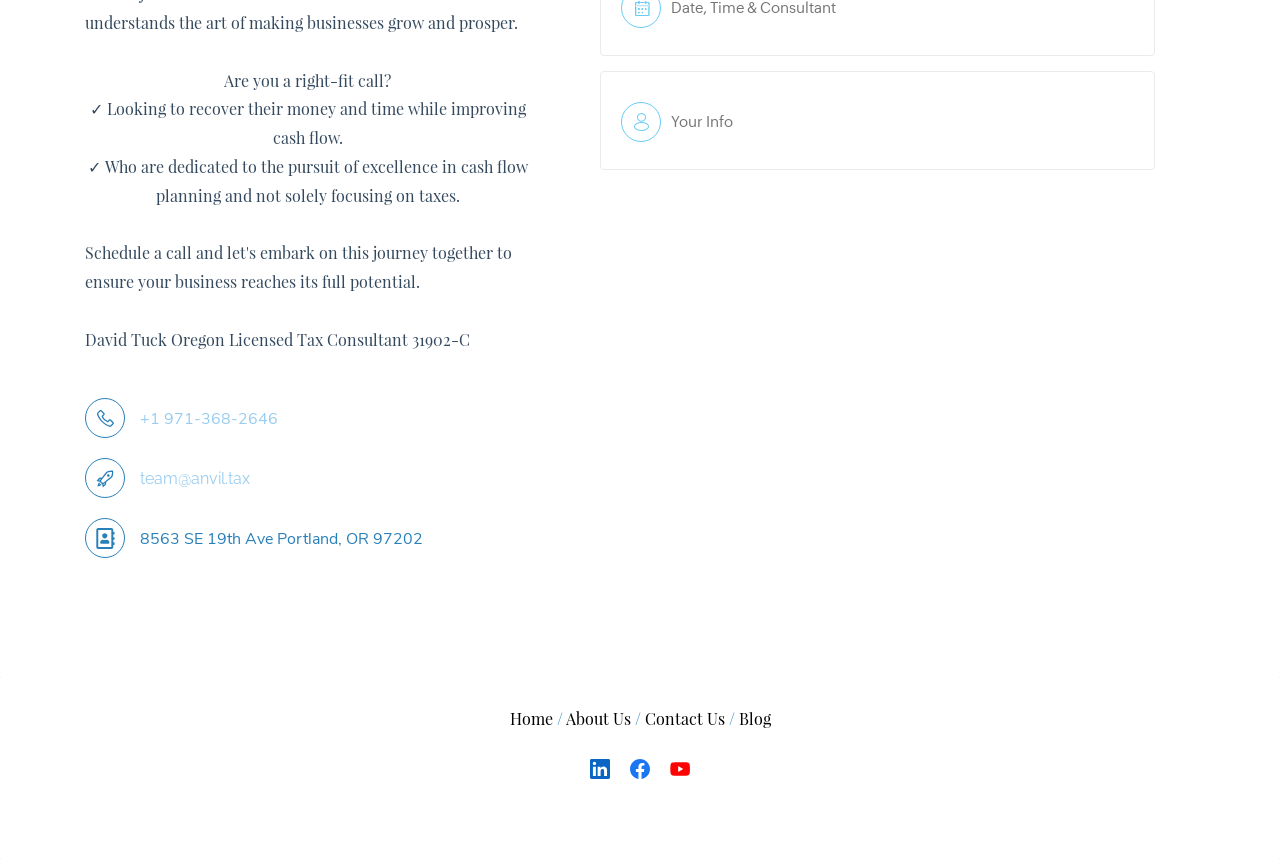Could you locate the bounding box coordinates for the section that should be clicked to accomplish this task: "Fill out the Questionnaire".

[0.459, 0.912, 0.541, 0.937]